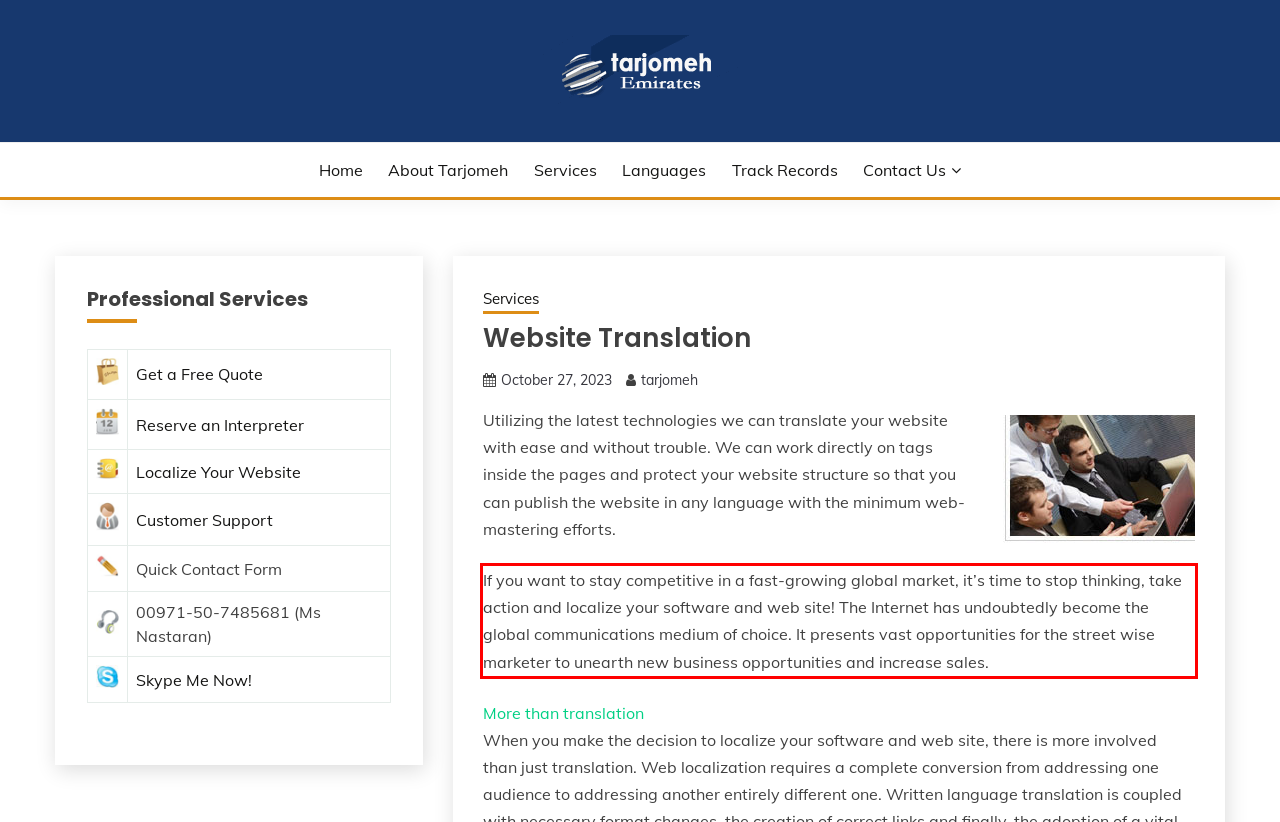Inspect the webpage screenshot that has a red bounding box and use OCR technology to read and display the text inside the red bounding box.

If you want to stay competitive in a fast-growing global market, it’s time to stop thinking, take action and localize your software and web site! The Internet has undoubtedly become the global communications medium of choice. It presents vast opportunities for the street wise marketer to unearth new business opportunities and increase sales.